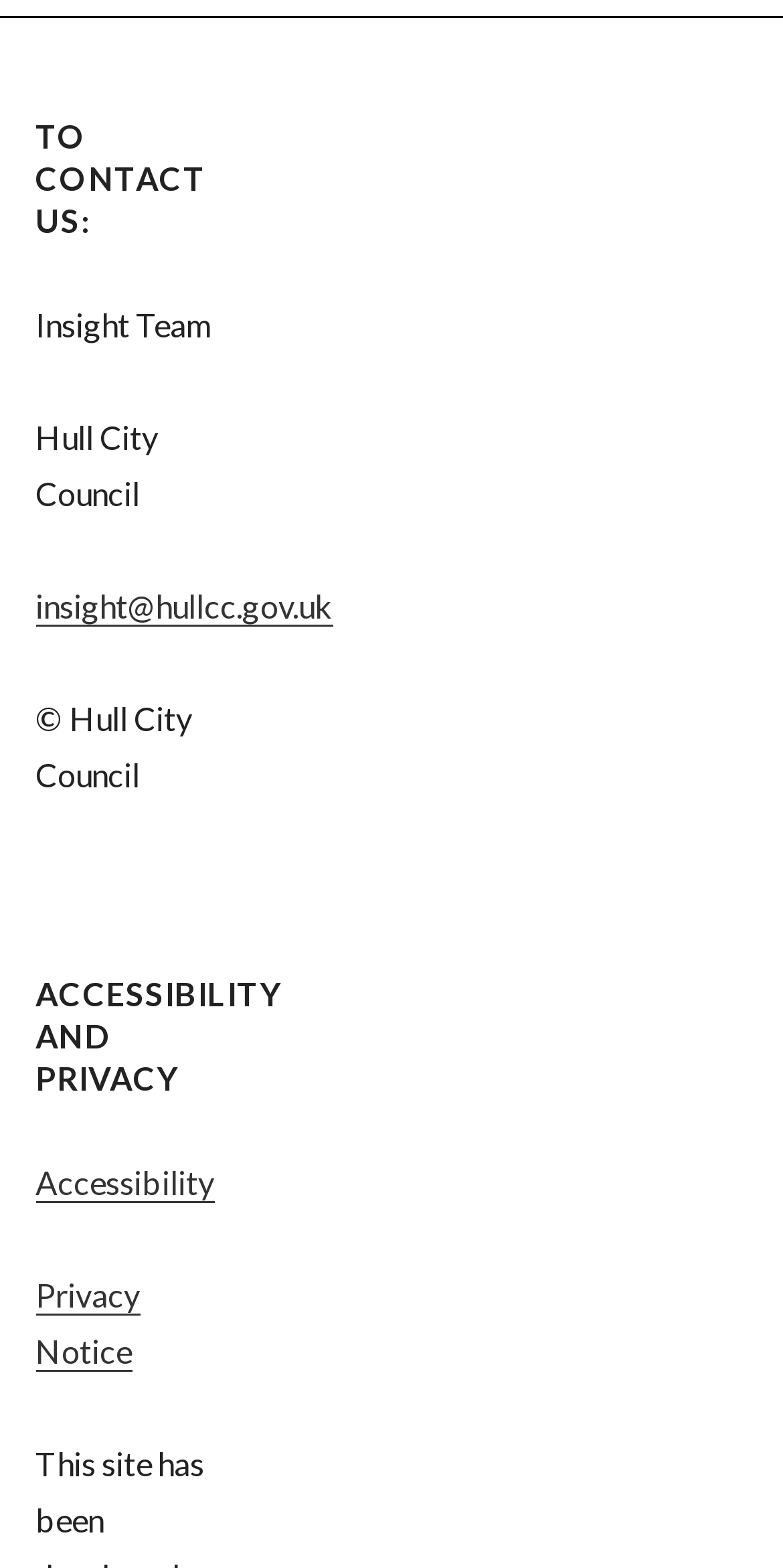Bounding box coordinates must be specified in the format (top-left x, top-left y, bottom-right x, bottom-right y). All values should be floating point numbers between 0 and 1. What are the bounding box coordinates of the UI element described as: Accessibility

[0.045, 0.741, 0.274, 0.766]